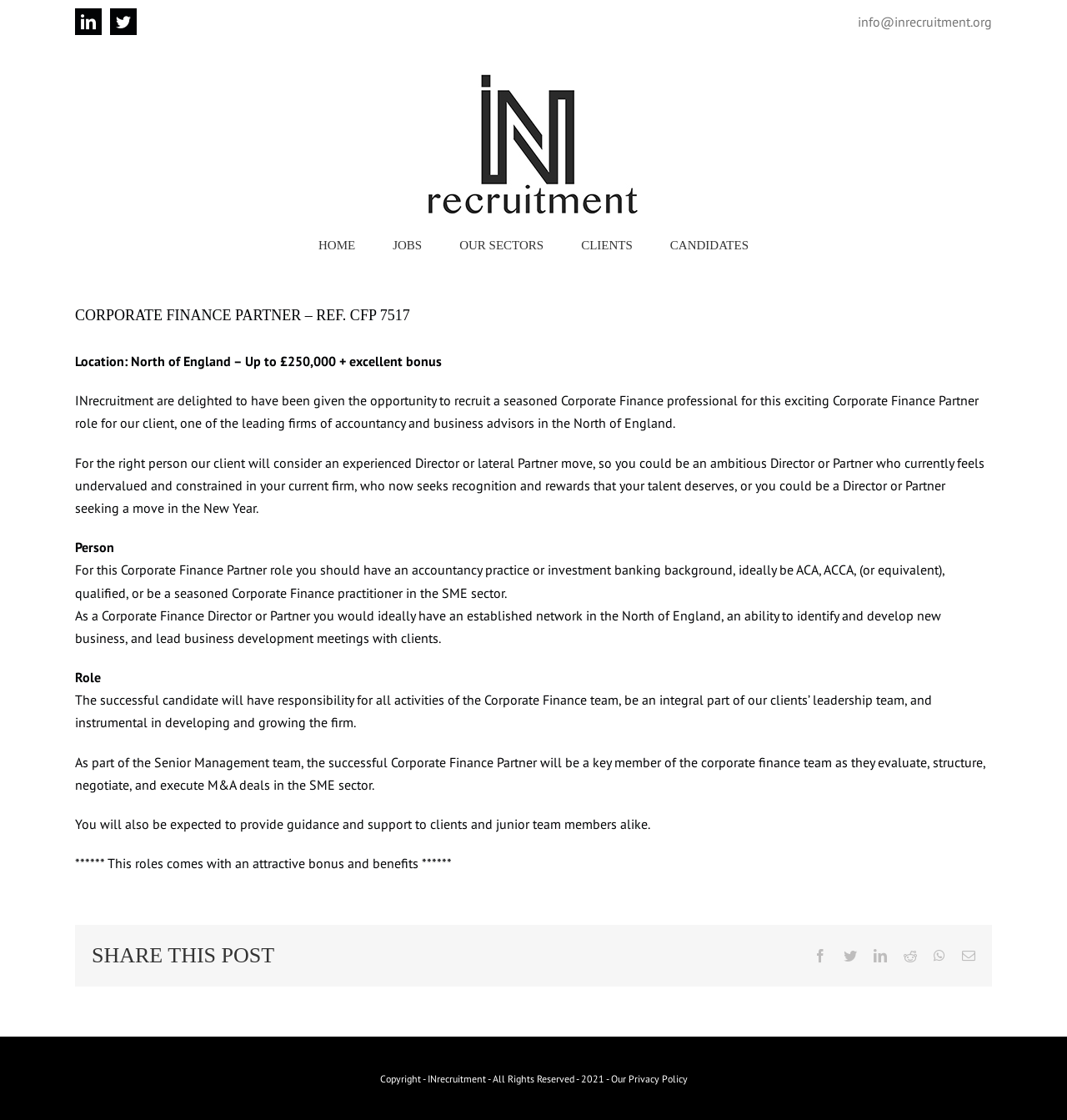Please determine the bounding box coordinates for the element that should be clicked to follow these instructions: "Search for a job".

[0.07, 0.186, 0.91, 0.208]